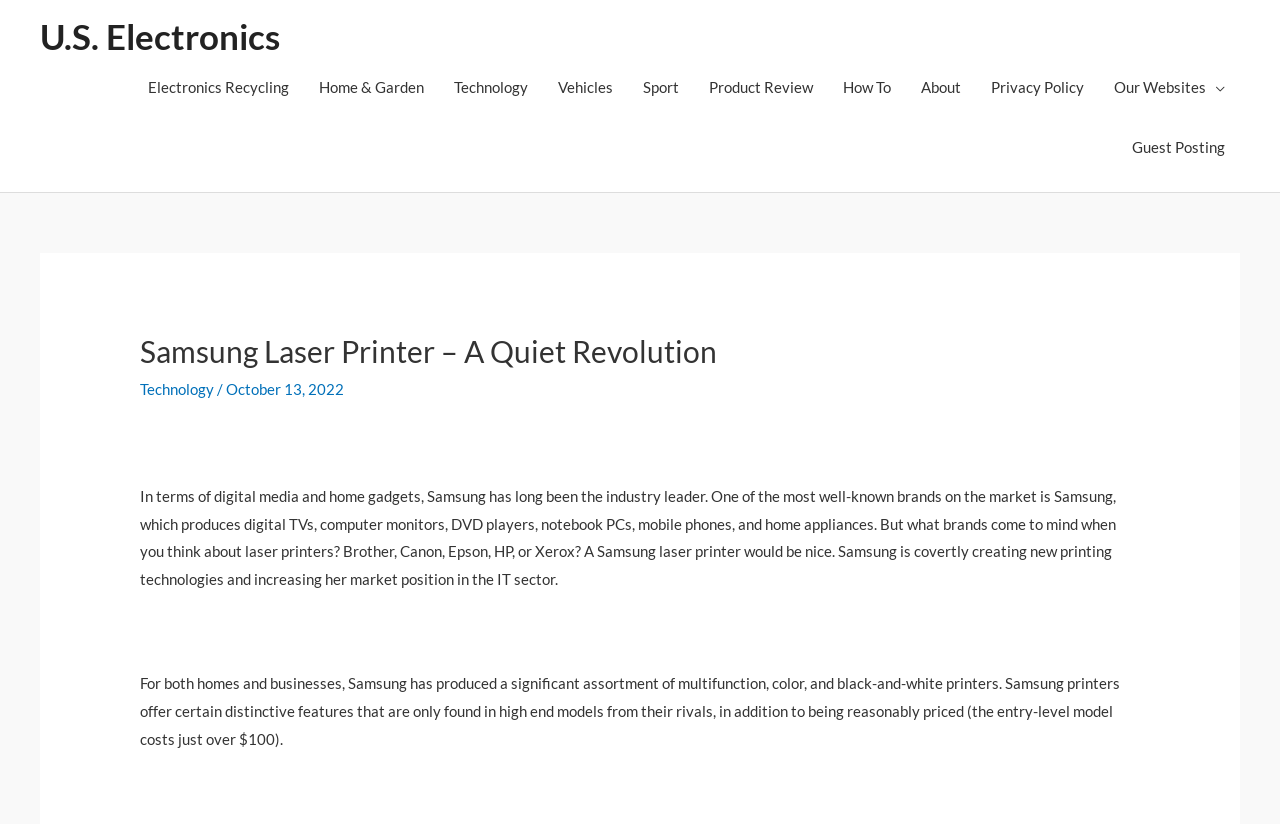Pinpoint the bounding box coordinates of the clickable element needed to complete the instruction: "Visit Product Review". The coordinates should be provided as four float numbers between 0 and 1: [left, top, right, bottom].

[0.542, 0.069, 0.647, 0.142]